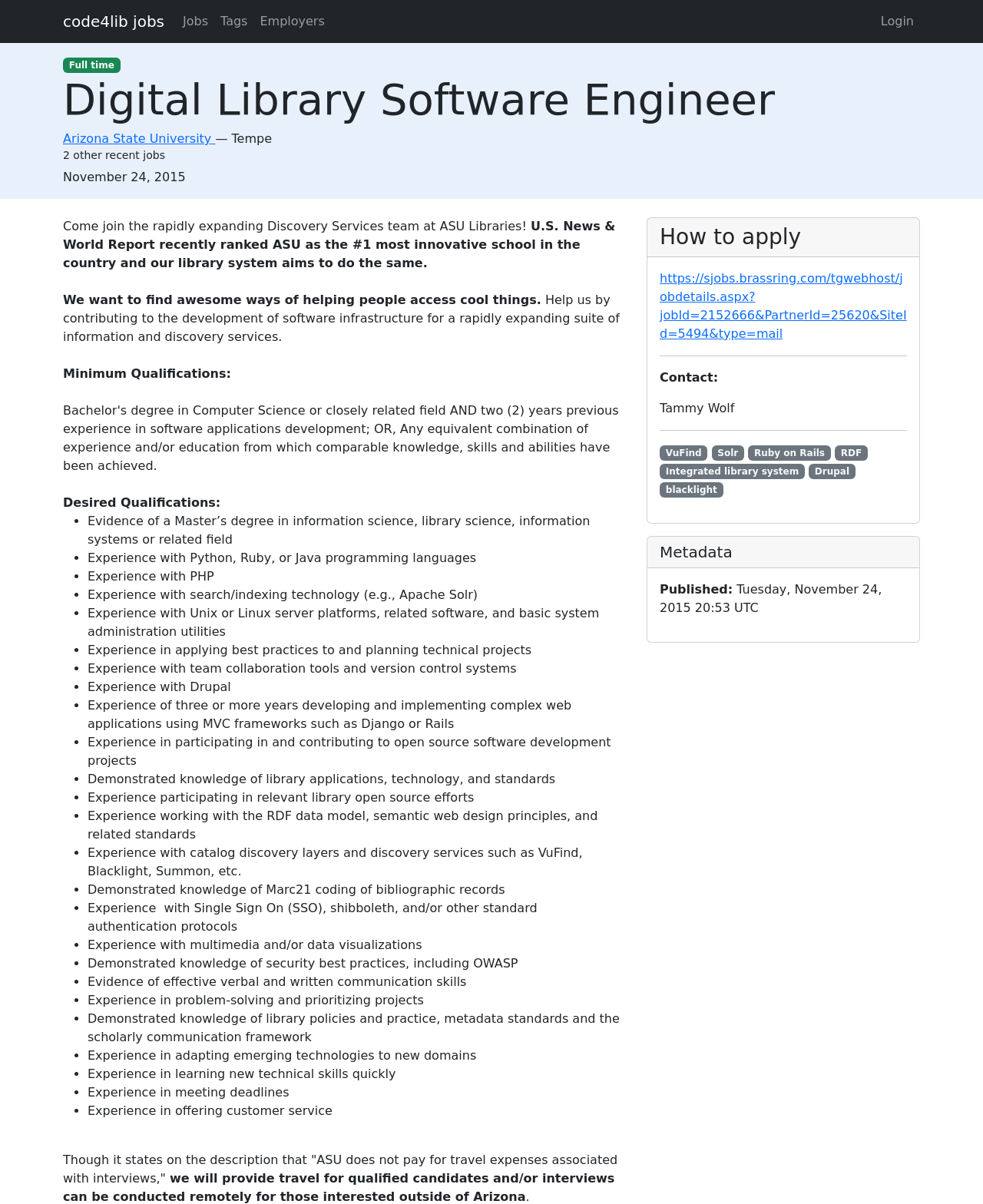Explain the features and main sections of the webpage comprehensively.

This webpage is a job posting for a Digital Library Software Engineer position at Arizona State University, listed on the Code4Lib Job Board. At the top of the page, there are five links: "code4lib jobs", "Jobs", "Tags", "Employers", and "Login", which are aligned horizontally. Below these links, there is a heading that displays the job title, followed by a link to the employer's website, Arizona State University, and a brief location description, "Tempe". 

On the left side of the page, there is a section that displays the job posting's creation date, "November 24, 2015". Below this, there is a heading that says "Description", followed by a brief job summary that spans multiple paragraphs. The job summary describes the role of the Digital Library Software Engineer and the desired qualifications.

Further down the page, there are two sections: "Minimum Qualifications" and "Desired Qualifications", each containing a list of bullet points with specific requirements. These lists are indented and use bullet points to separate each item.

At the bottom of the page, there is a section with a heading "How to apply", which provides a link to the application portal. Below this, there is a separator line, followed by a "Contact" section that displays the name of the contact person, Tammy Wolf. Another separator line separates this section from the links to VuFind and Solr, which are technologies relevant to the job posting.